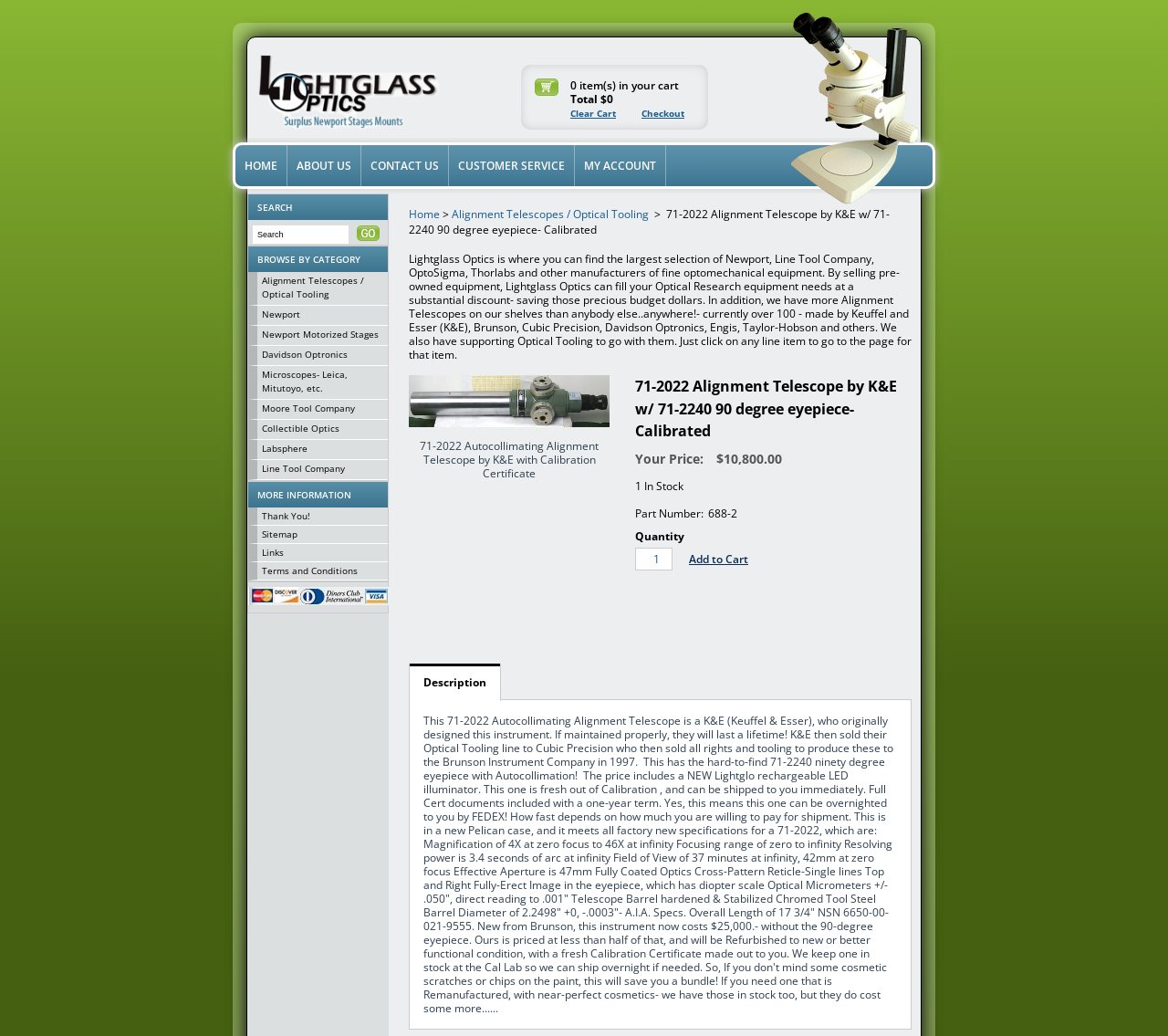Determine the coordinates of the bounding box that should be clicked to complete the instruction: "Visit the Blue Hills UU Fellowship website". The coordinates should be represented by four float numbers between 0 and 1: [left, top, right, bottom].

None